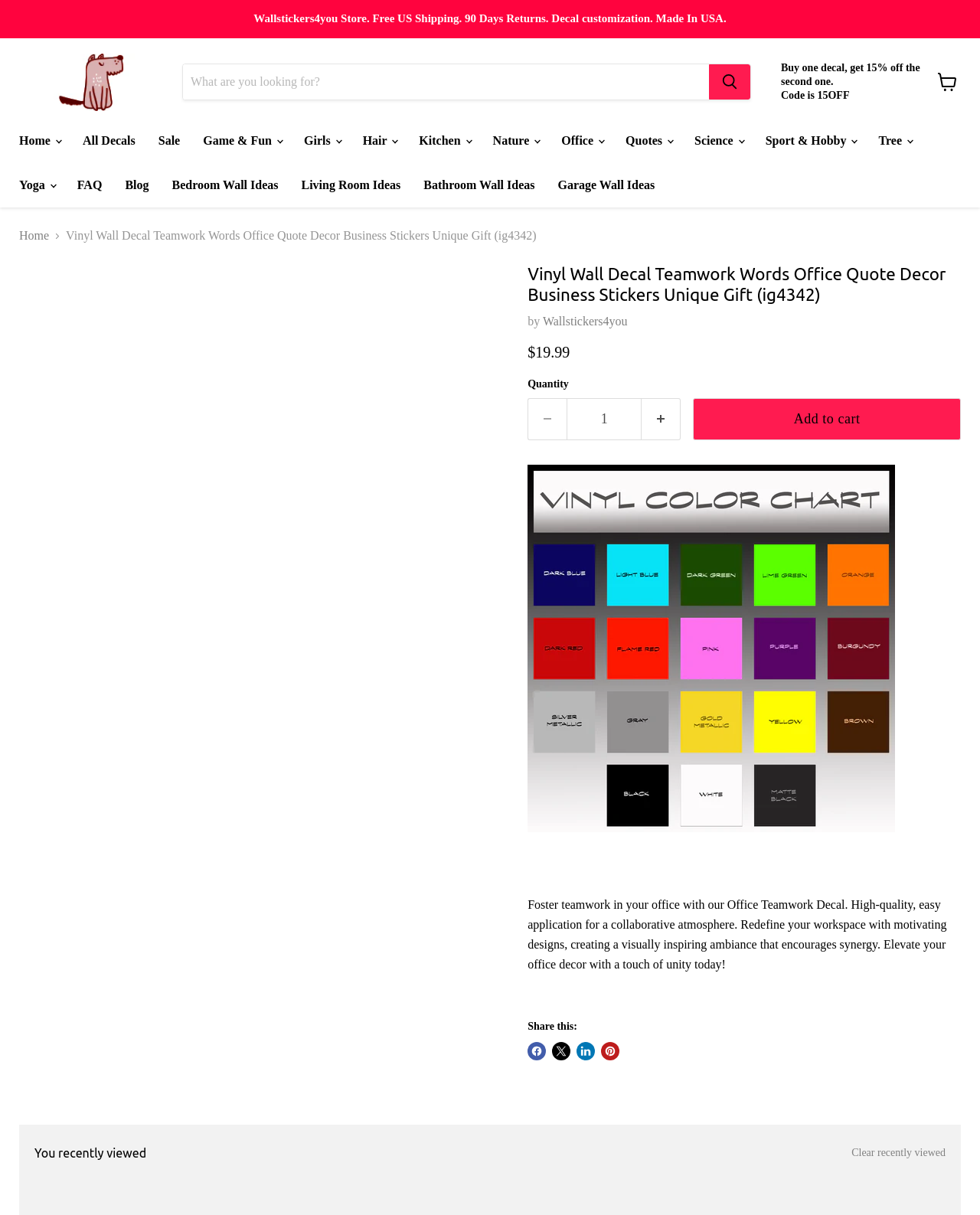Calculate the bounding box coordinates for the UI element based on the following description: "View cart". Ensure the coordinates are four float numbers between 0 and 1, i.e., [left, top, right, bottom].

[0.949, 0.054, 0.984, 0.081]